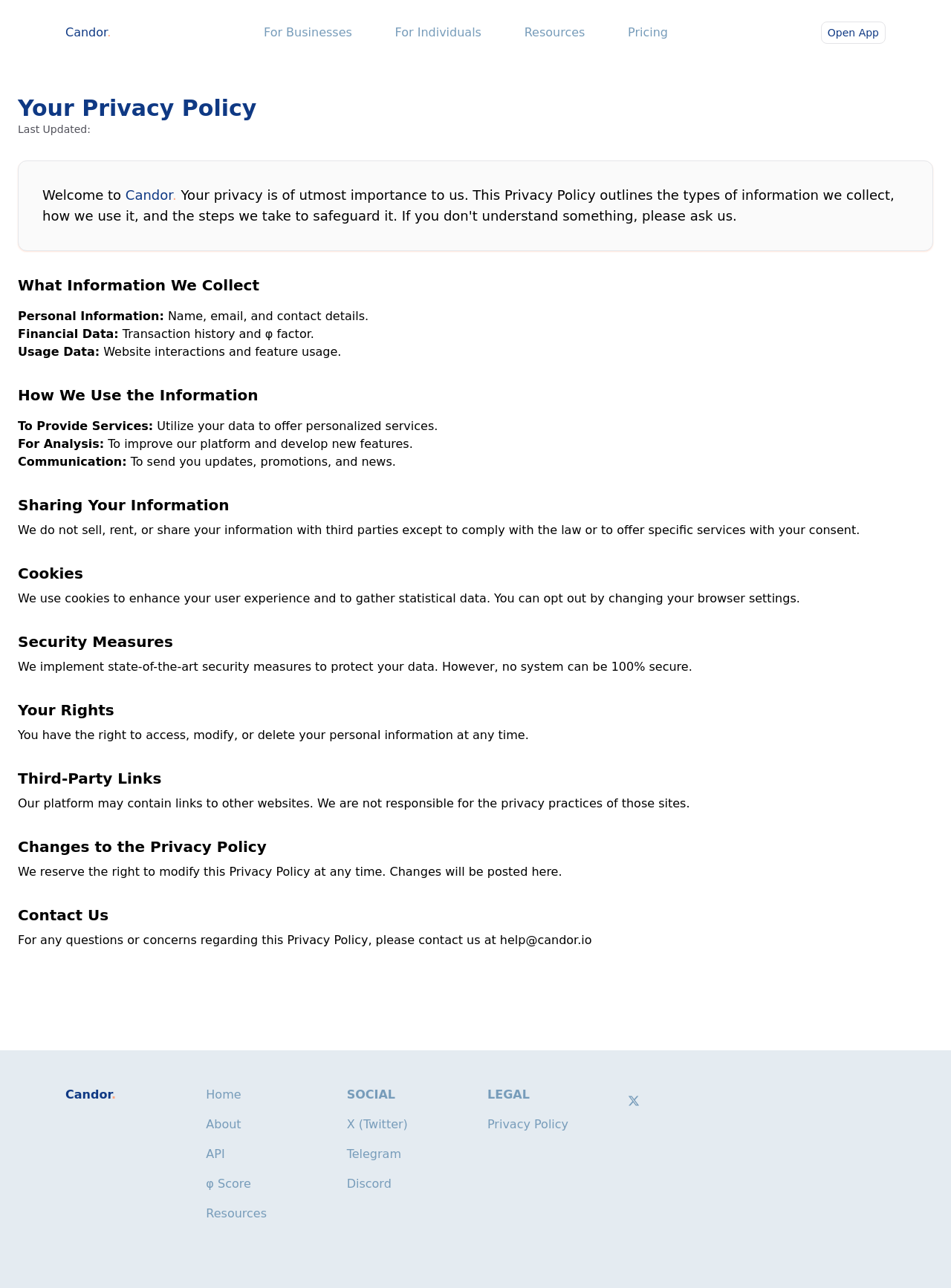What is the purpose of the cookies used by the platform?
Using the image as a reference, answer the question in detail.

The platform uses cookies to enhance the user experience and to gather statistical data, as mentioned in the 'Cookies' section of the webpage.